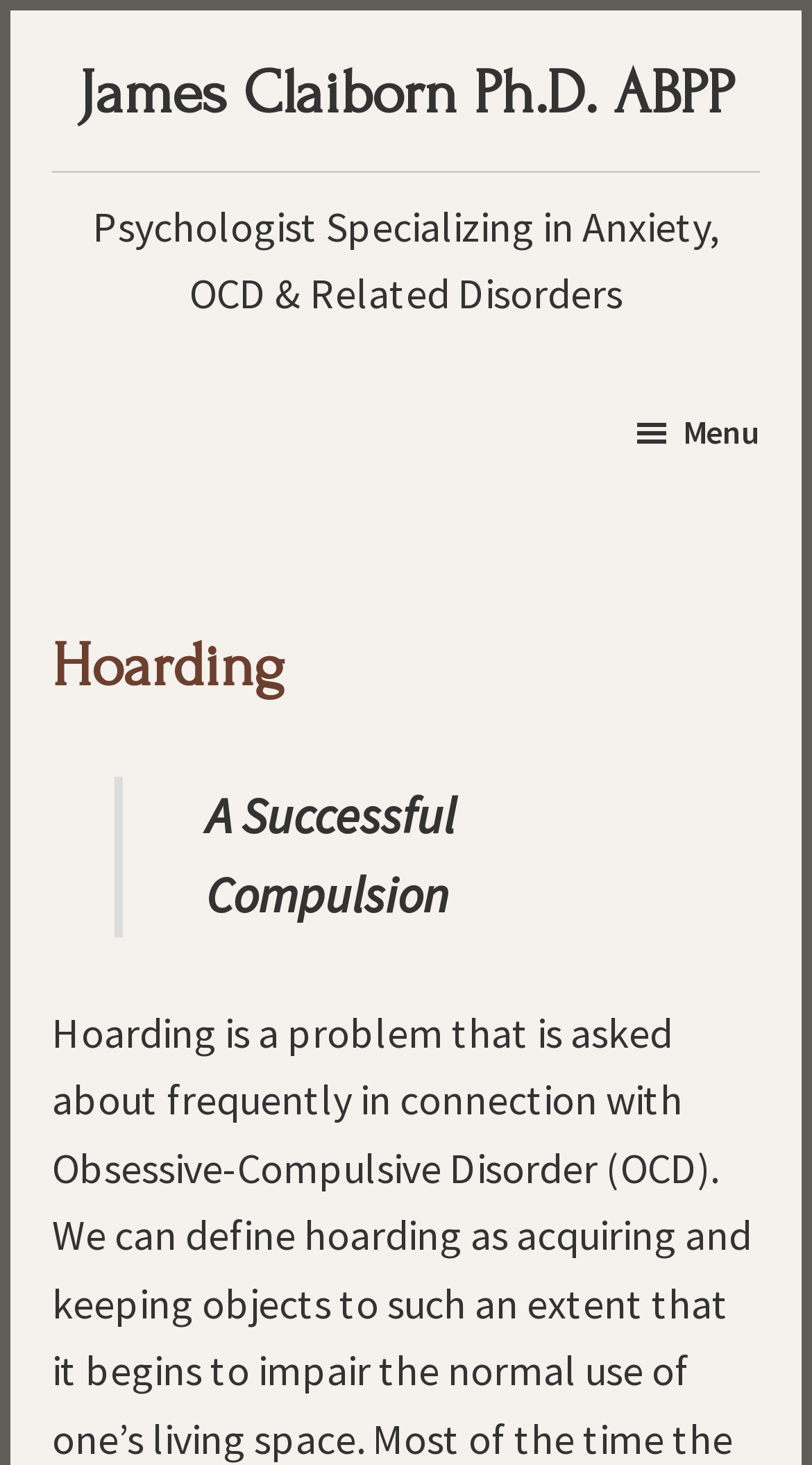What is the purpose of the button?
Provide a one-word or short-phrase answer based on the image.

Menu